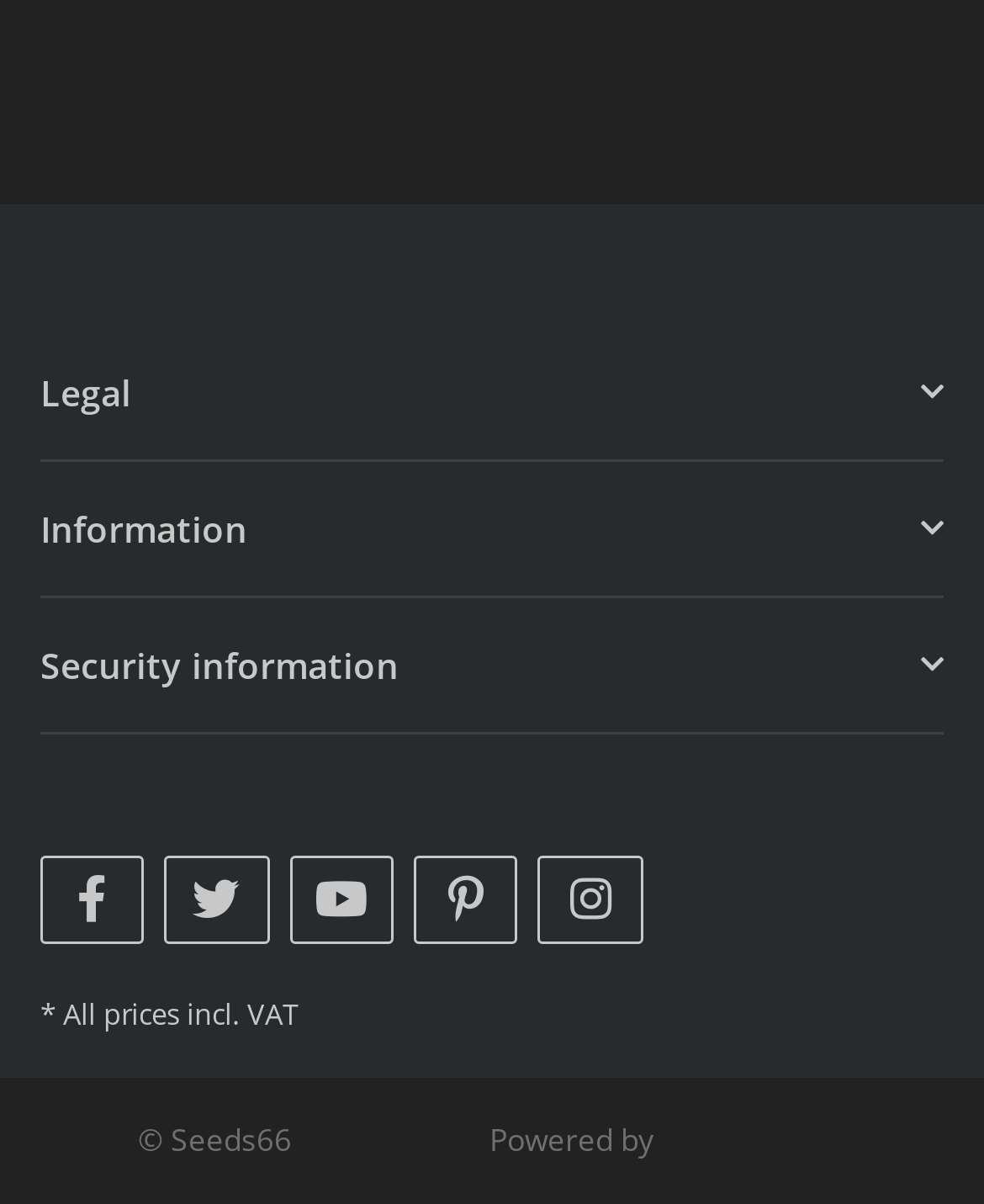What is the copyright information?
Refer to the image and answer the question using a single word or phrase.

Seeds66